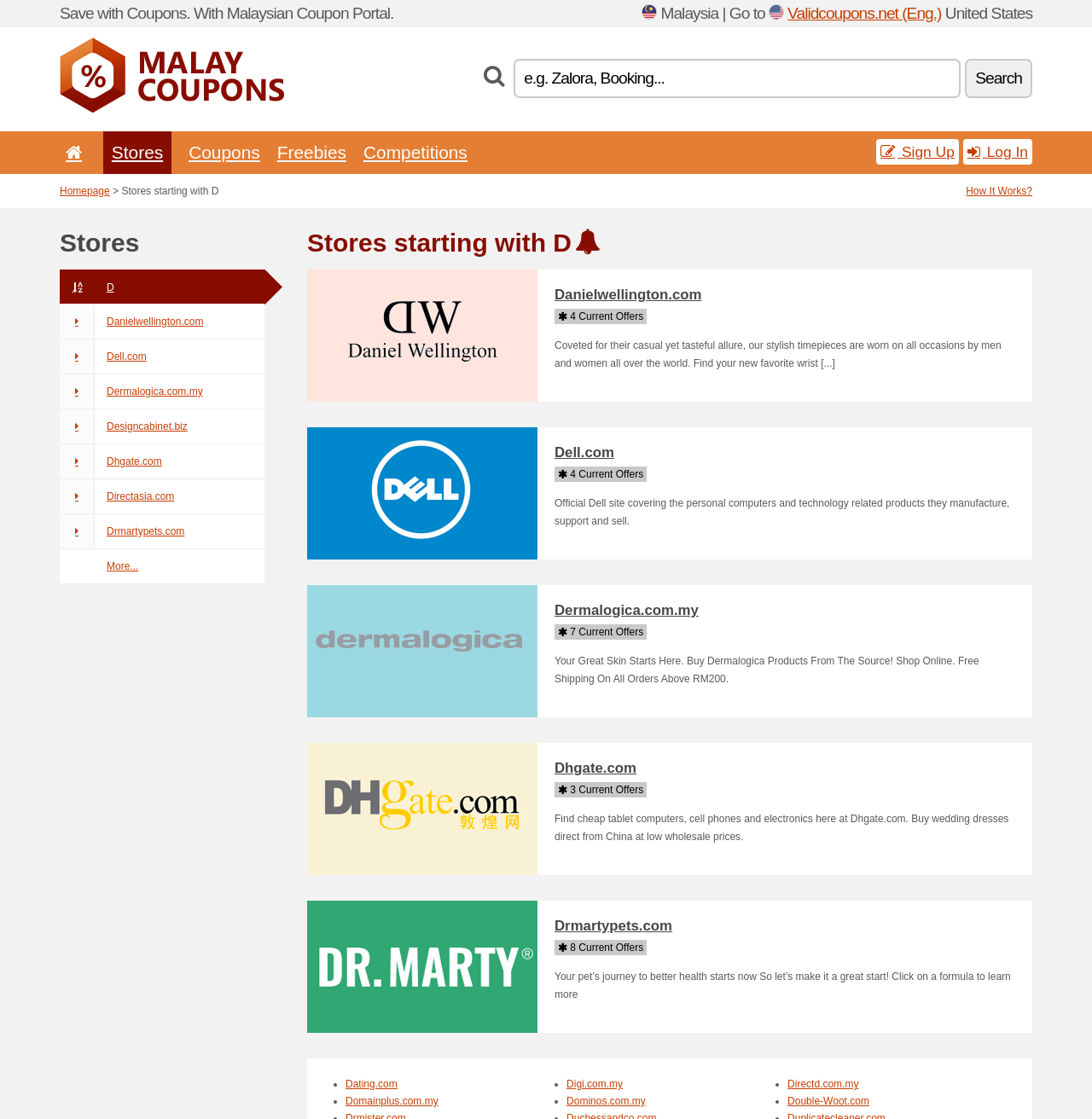Please locate the bounding box coordinates for the element that should be clicked to achieve the following instruction: "View coupons for Danielwellington.com". Ensure the coordinates are given as four float numbers between 0 and 1, i.e., [left, top, right, bottom].

[0.281, 0.241, 0.492, 0.352]